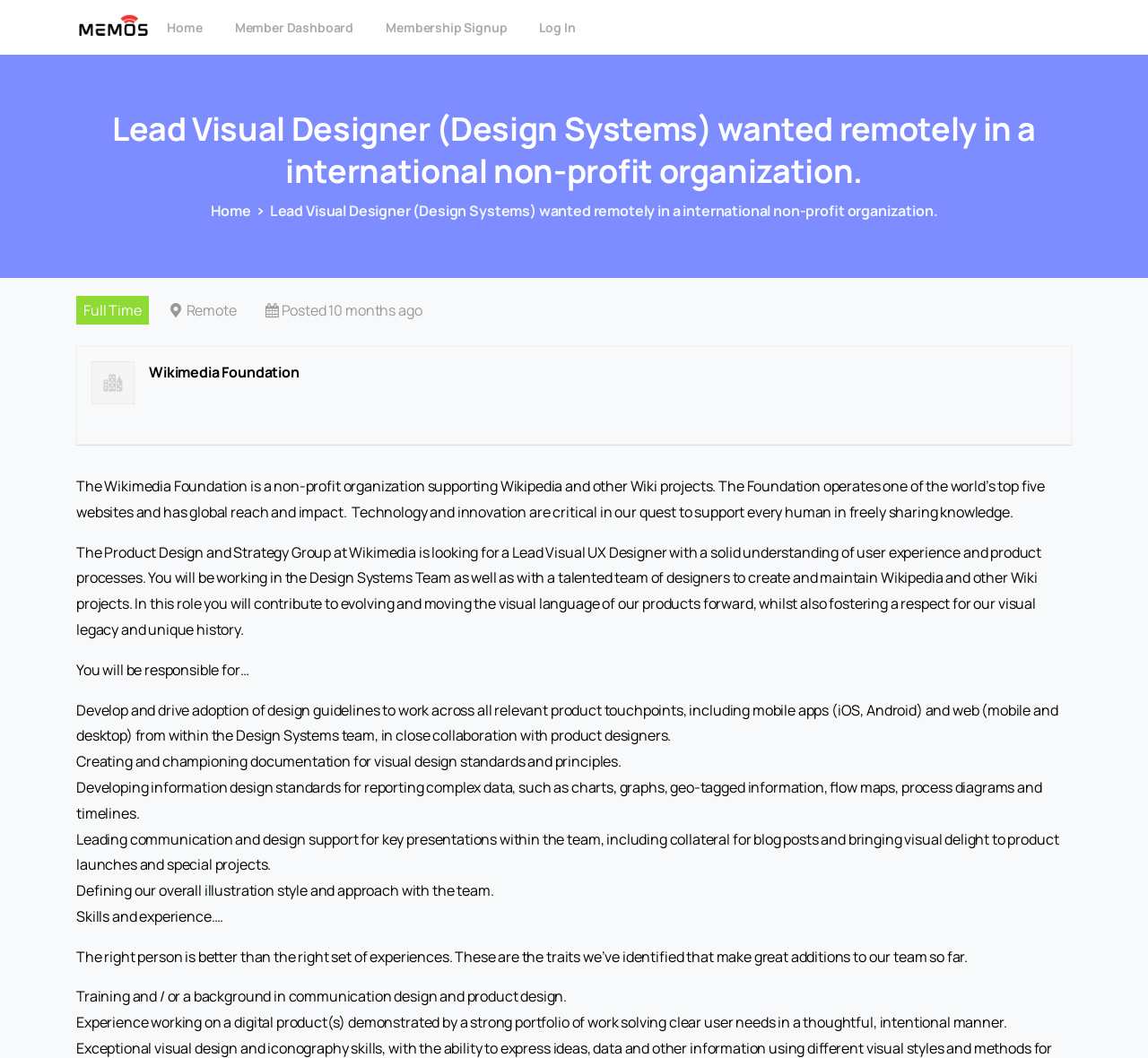Calculate the bounding box coordinates of the UI element given the description: "office@e-tas.ch".

None